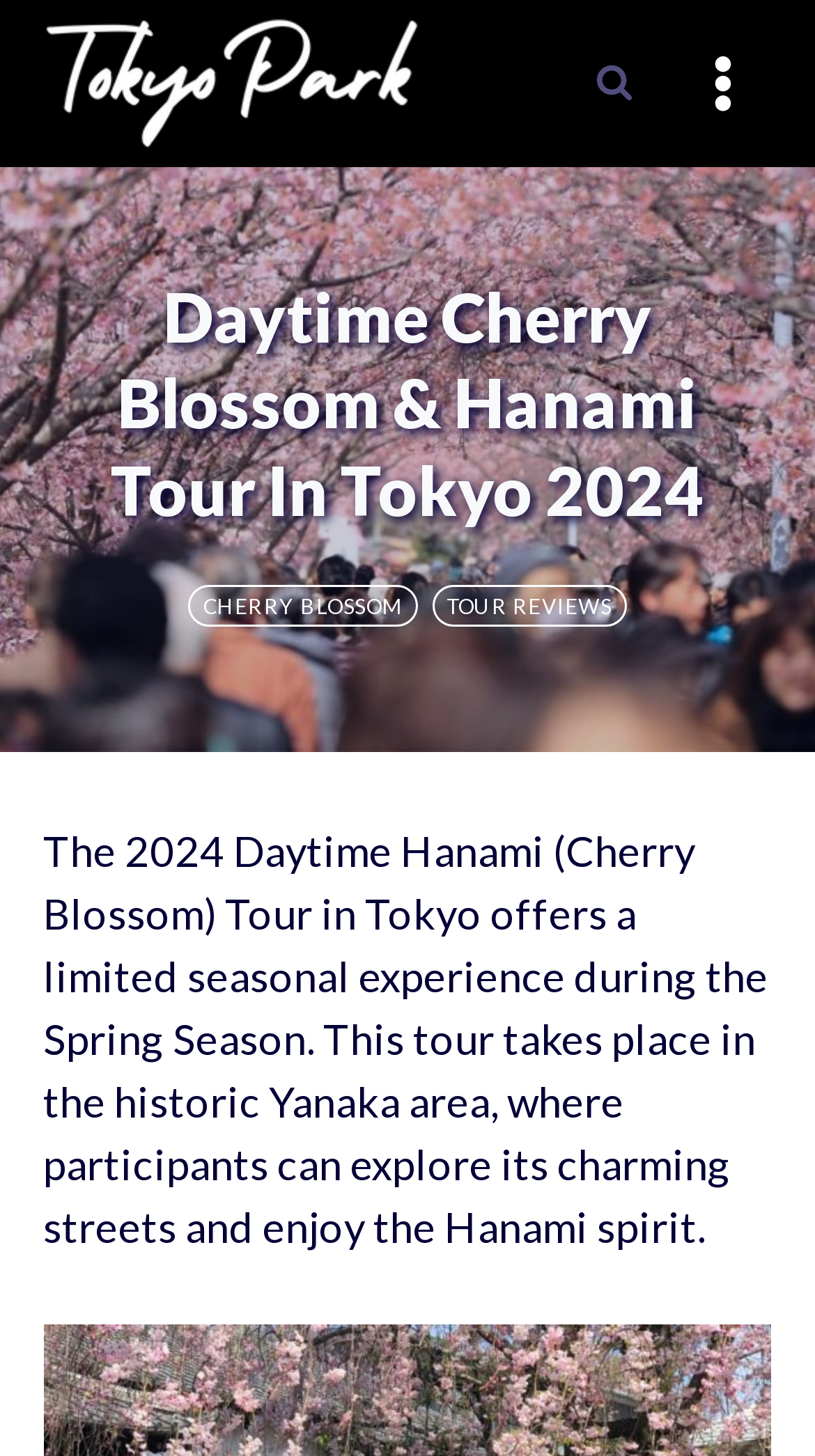What is the season of the tour?
Based on the screenshot, answer the question with a single word or phrase.

Spring